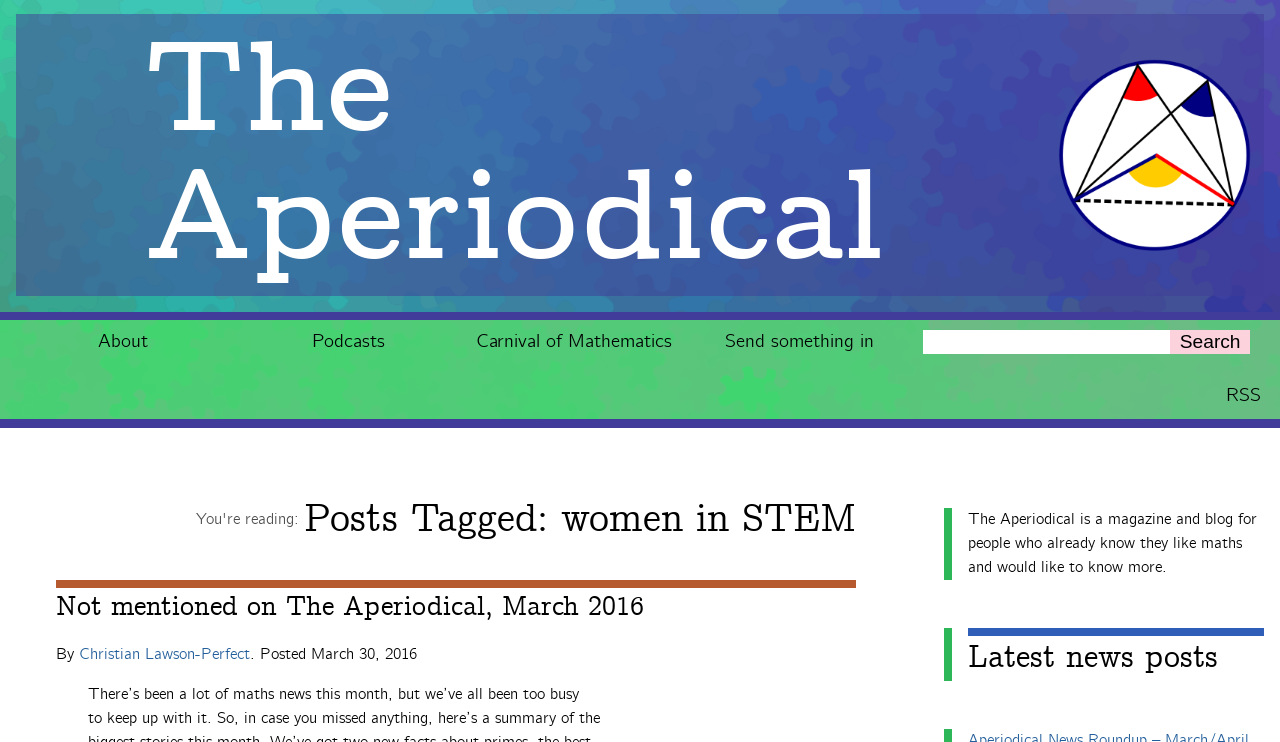Give a concise answer using one word or a phrase to the following question:
Who wrote the post 'Not mentioned on The Aperiodical, March 2016'?

Christian Lawson-Perfect